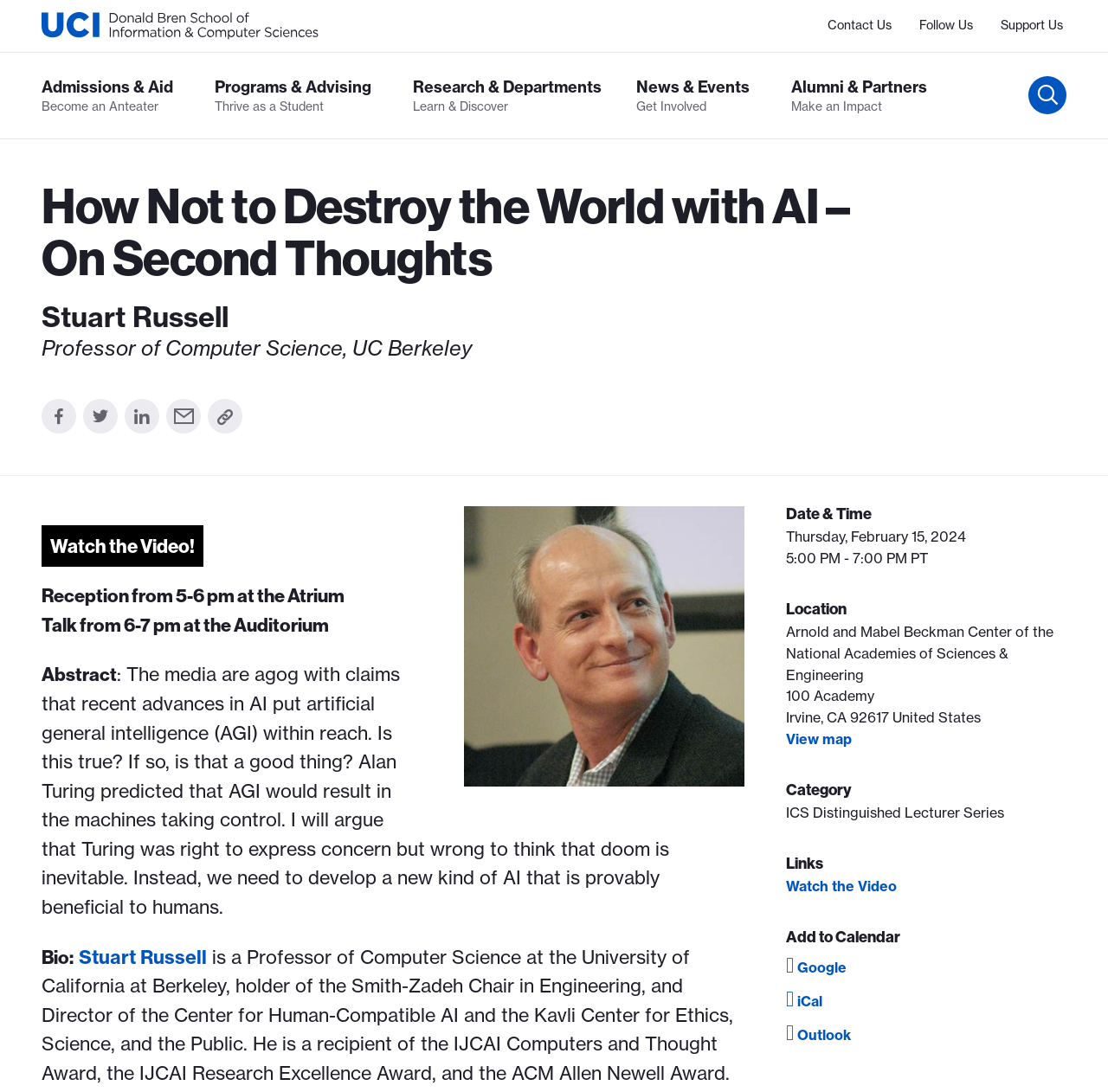Identify the bounding box coordinates for the element you need to click to achieve the following task: "Watch the Video!". Provide the bounding box coordinates as four float numbers between 0 and 1, in the form [left, top, right, bottom].

[0.038, 0.481, 0.184, 0.519]